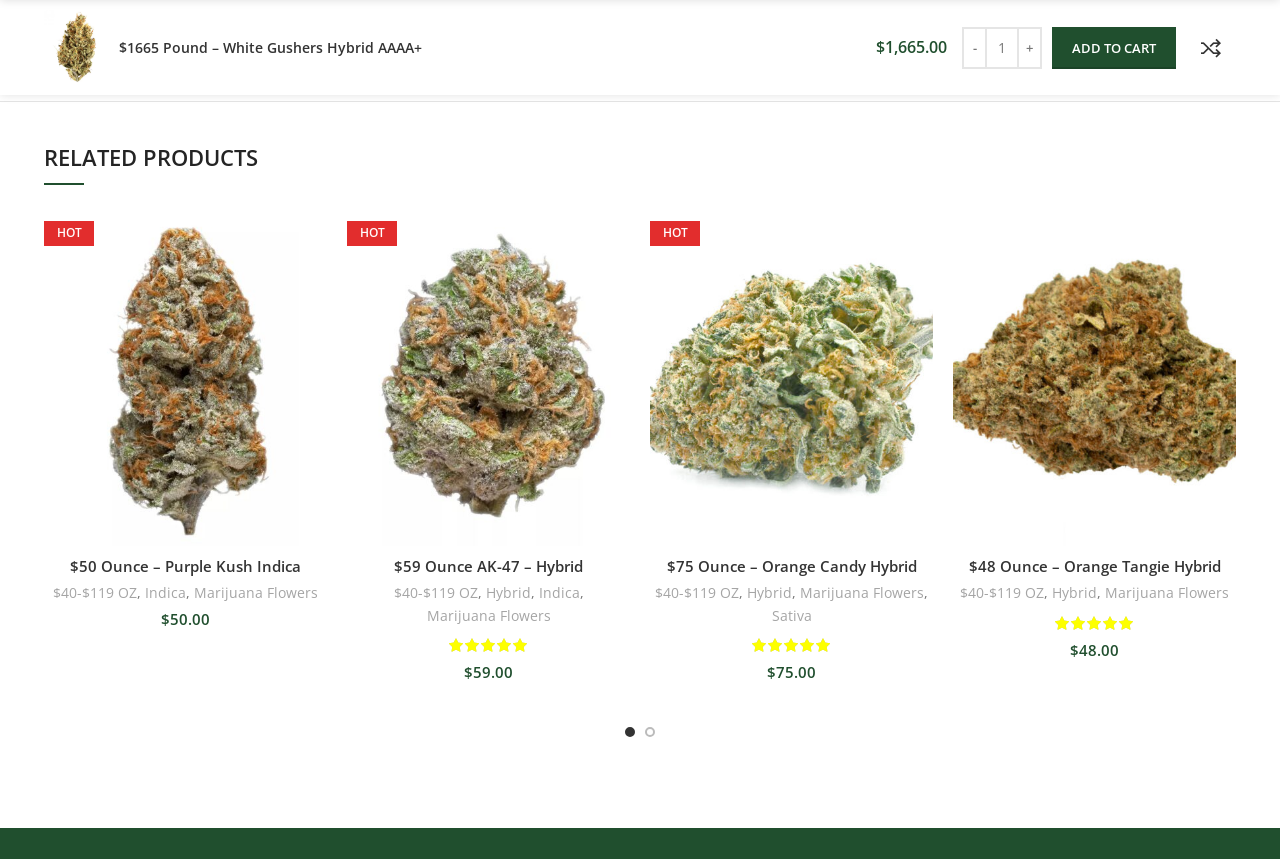Determine the bounding box for the UI element described here: "Quick view".

[0.698, 0.304, 0.737, 0.357]